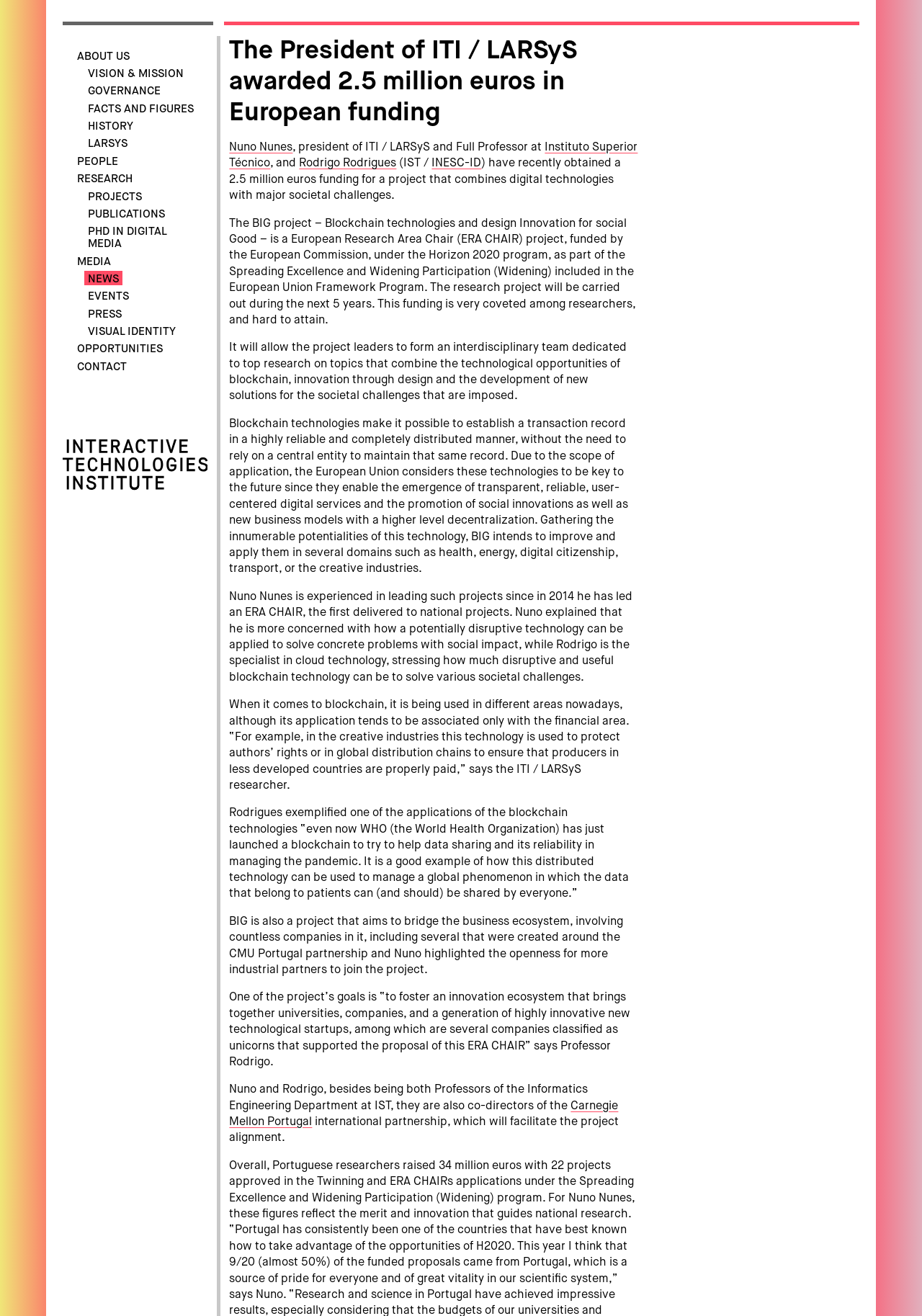What is the name of the project that combines digital technologies with major societal challenges?
Examine the image and provide an in-depth answer to the question.

The answer can be found in the text, where it is mentioned that 'The BIG project – Blockchain technologies and design Innovation for social Good – is a European Research Area Chair (ERA CHAIR) project...'.